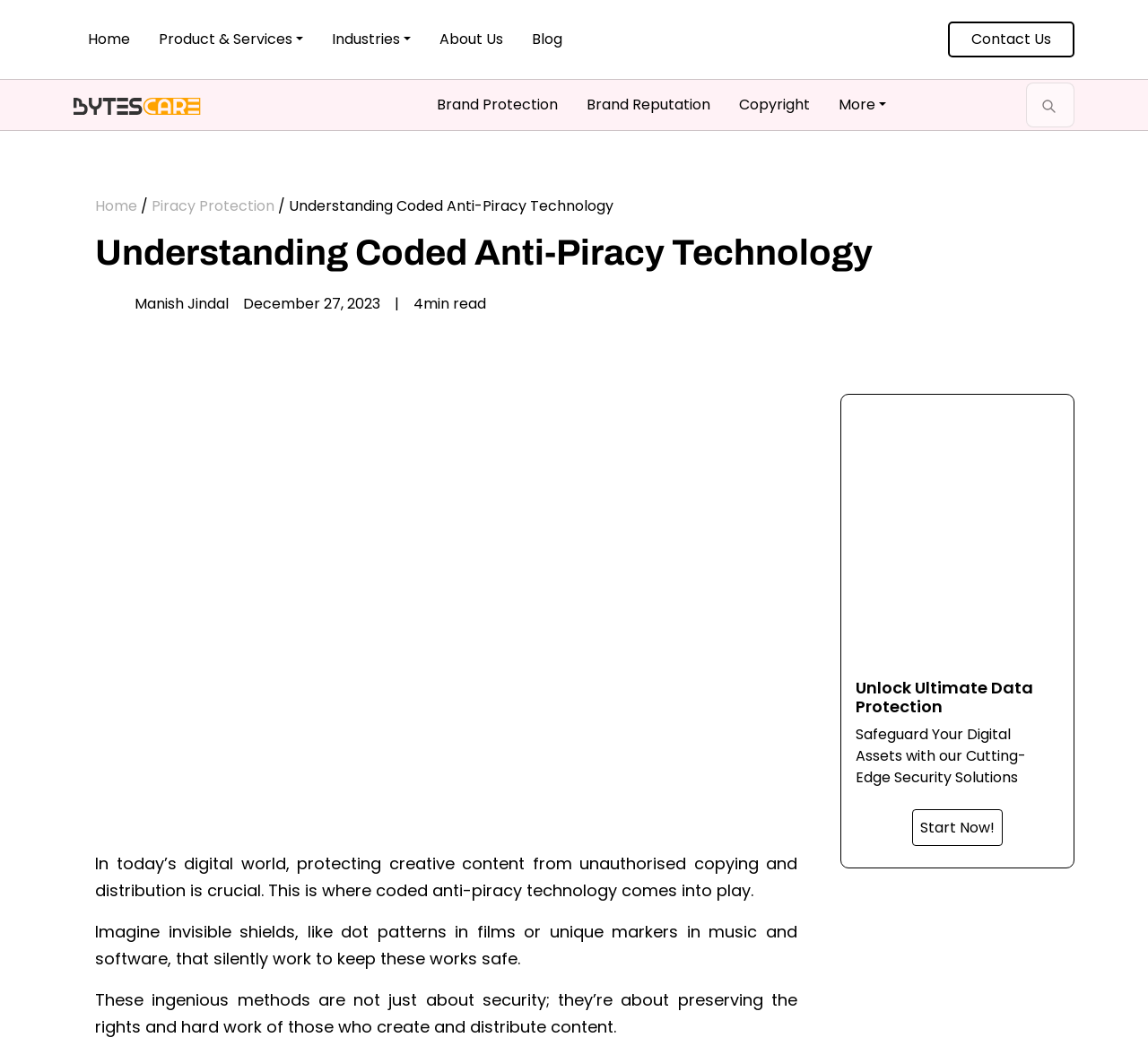Please provide the bounding box coordinates for the element that needs to be clicked to perform the instruction: "Expand the Product & Services button". The coordinates must consist of four float numbers between 0 and 1, formatted as [left, top, right, bottom].

[0.132, 0.02, 0.27, 0.054]